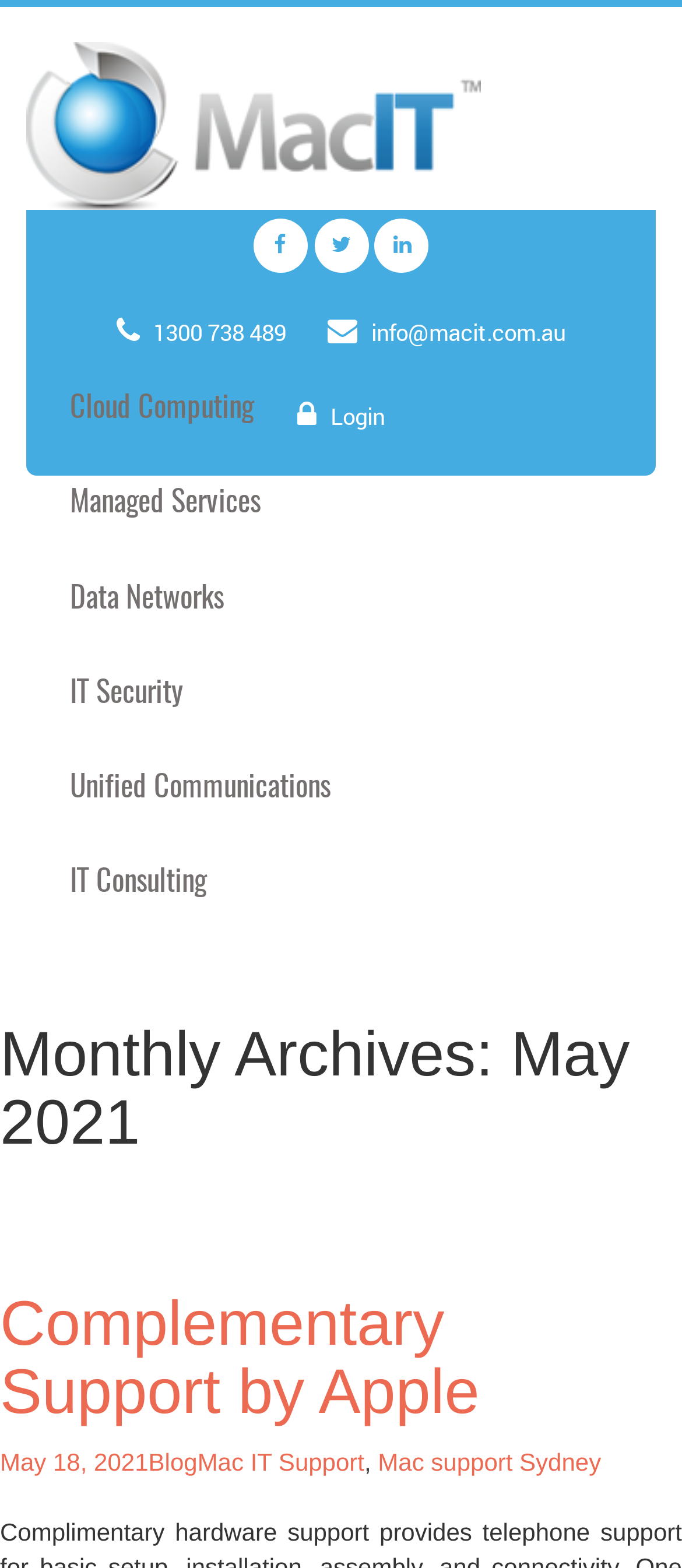Locate the bounding box coordinates of the clickable part needed for the task: "Check IT Security link".

[0.038, 0.412, 0.962, 0.473]